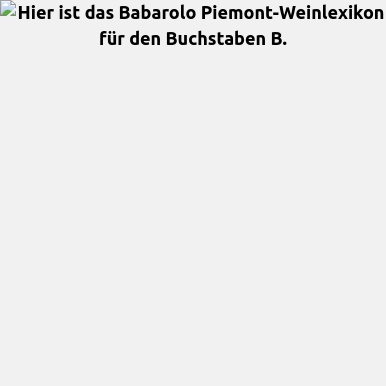Offer a detailed narrative of the image's content.

The image features a caption in German that reads: "Hier ist das Babarolo Piemont-Weinlexikon für den Buchstaben B." This translates to "Here is the Babarolo Piedmont Wine Lexicon for the letter B." It likely serves as a title or introduction to a segment of the wine lexicon, specifically focusing on wines or terms starting with the letter 'B' related to the renowned Babarolo wine from the Piedmont region in Italy. The design and text emphasize the importance of this section for wine enthusiasts and connoisseurs looking to explore the specifics of Babarolo wines.